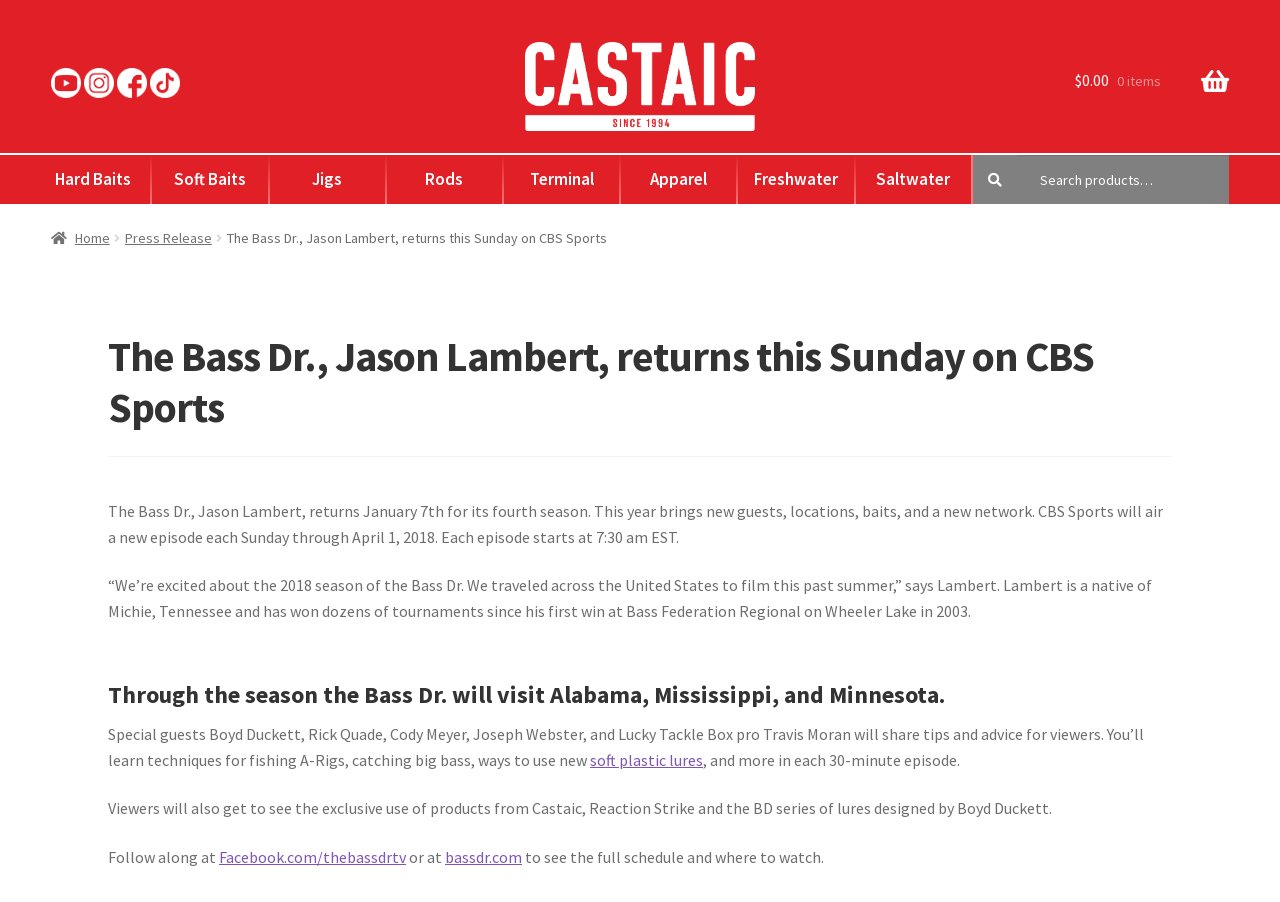Please identify the bounding box coordinates of where to click in order to follow the instruction: "Go to Facebook page".

[0.171, 0.939, 0.317, 0.961]